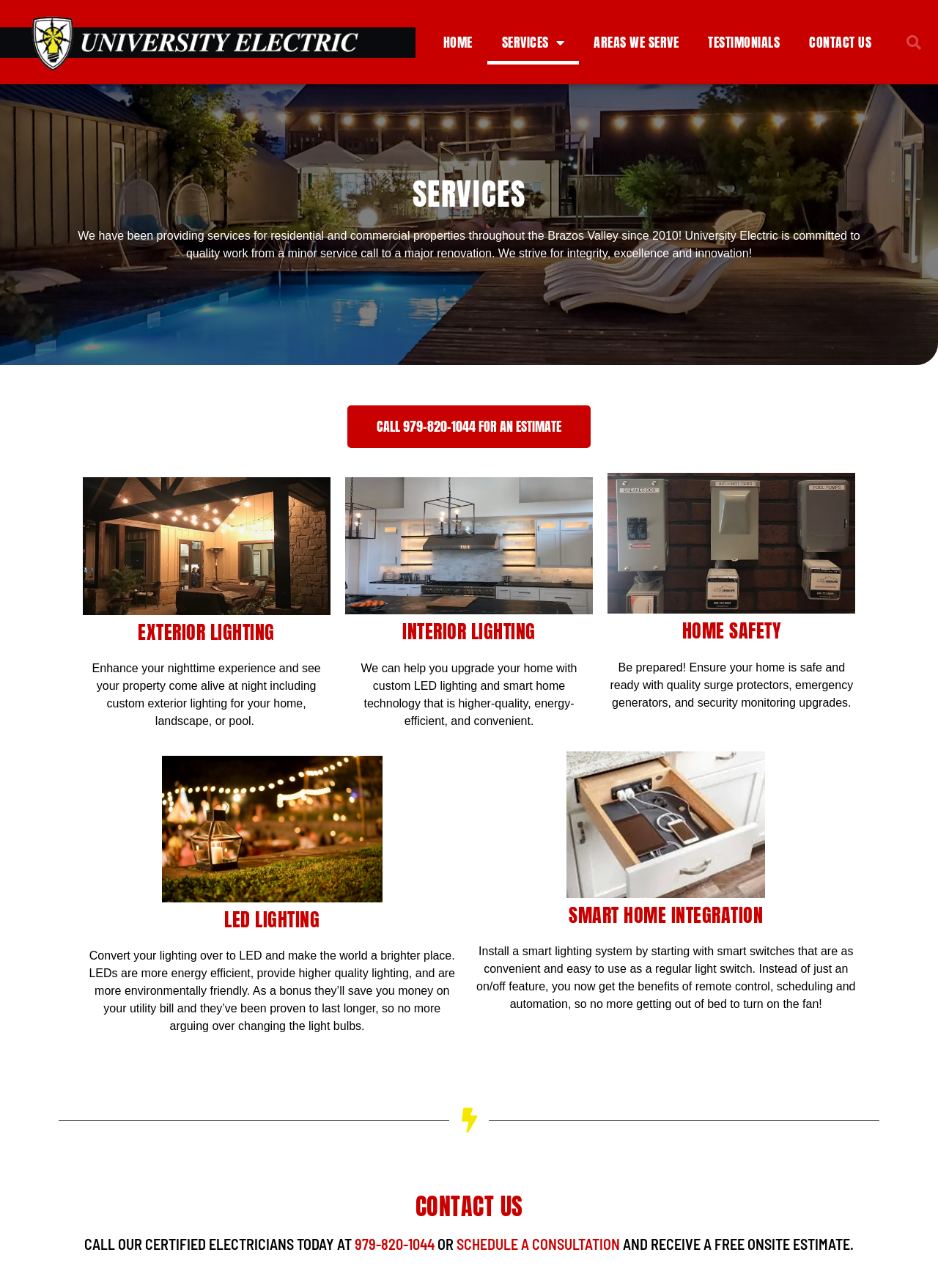Can you find the bounding box coordinates for the element that needs to be clicked to execute this instruction: "Schedule a consultation"? The coordinates should be given as four float numbers between 0 and 1, i.e., [left, top, right, bottom].

[0.487, 0.959, 0.661, 0.973]